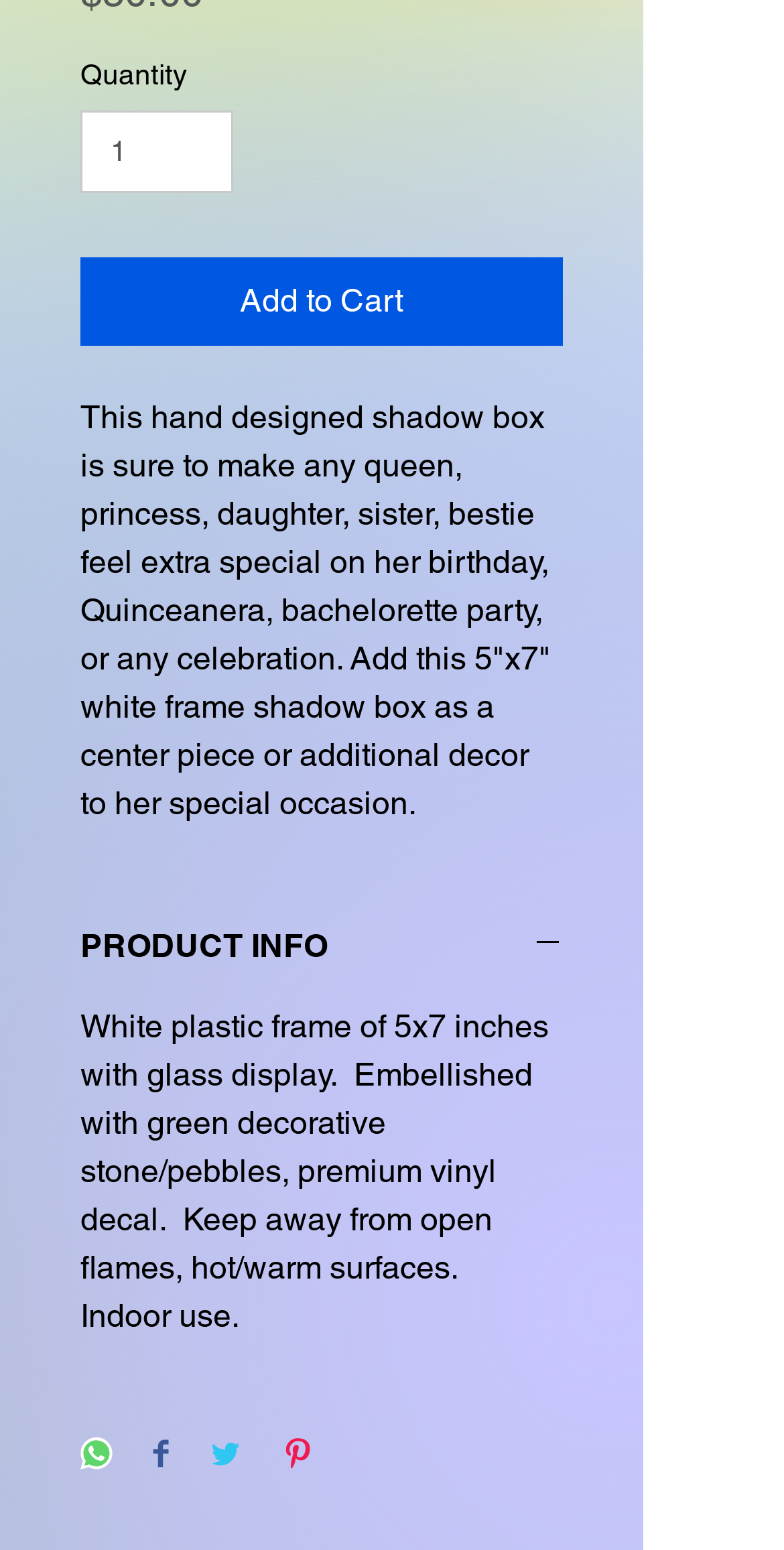Carefully examine the image and provide an in-depth answer to the question: What is the minimum quantity that can be added to cart?

The spinbutton element with the label 'Quantity' has a valuemin attribute set to 1, indicating that the minimum quantity that can be added to cart is 1.